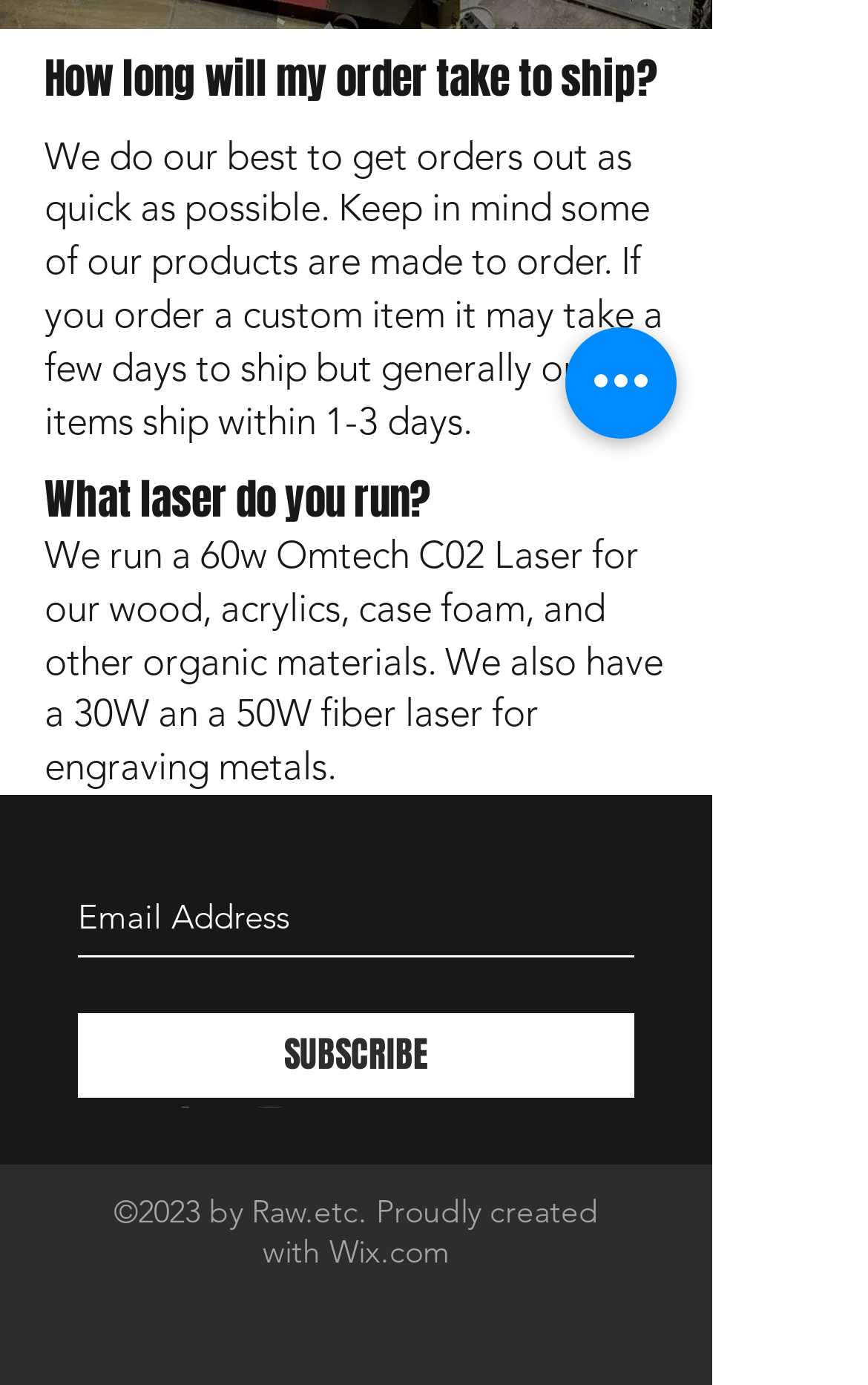Identify the bounding box for the given UI element using the description provided. Coordinates should be in the format (top-left x, top-left y, bottom-right x, bottom-right y) and must be between 0 and 1. Here is the description: Wix.com

[0.379, 0.889, 0.518, 0.918]